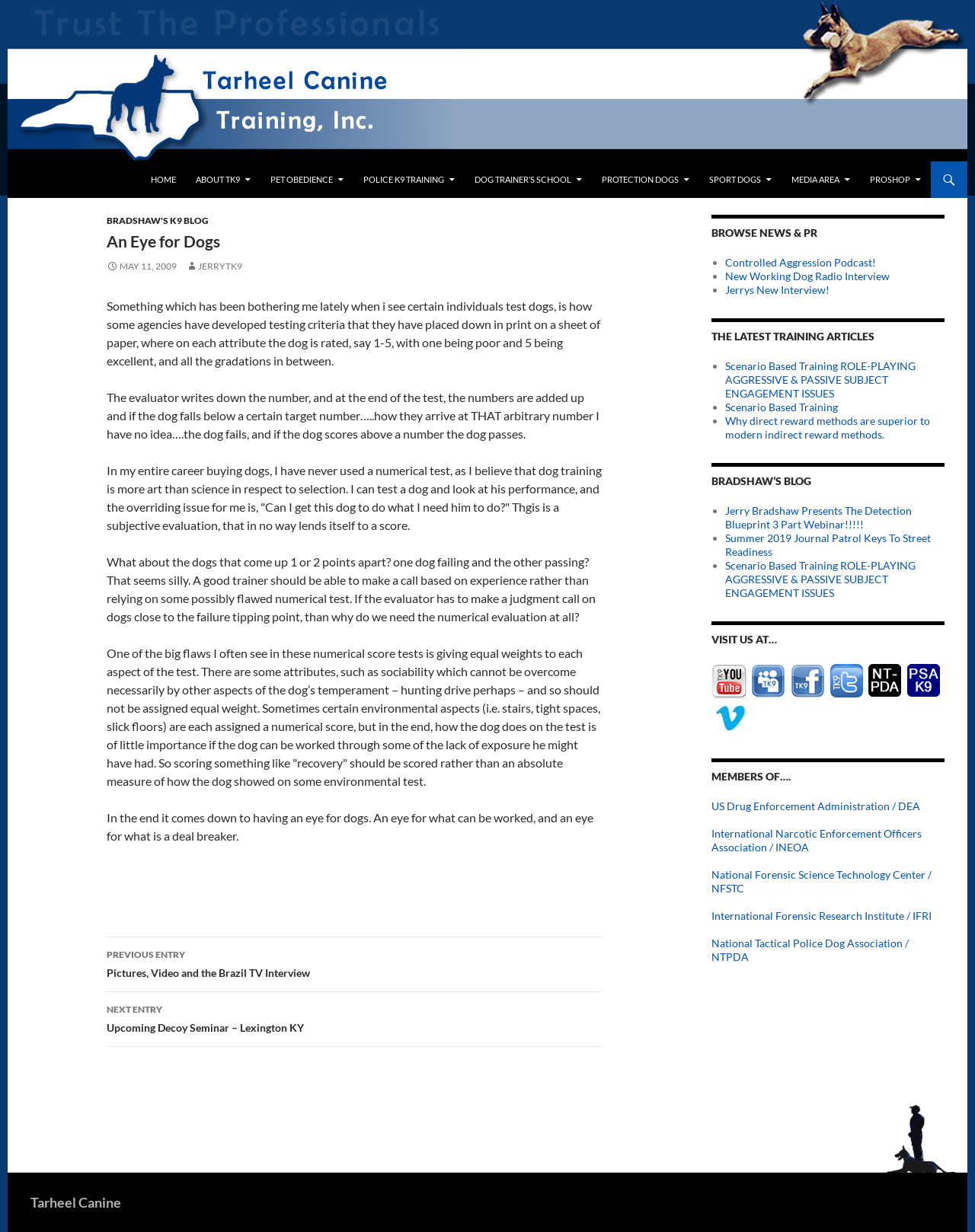What is the topic of the first article?
Please provide a full and detailed response to the question.

I found the answer by reading the first article on the webpage, which discusses the problems with numerical testing criteria for dogs.